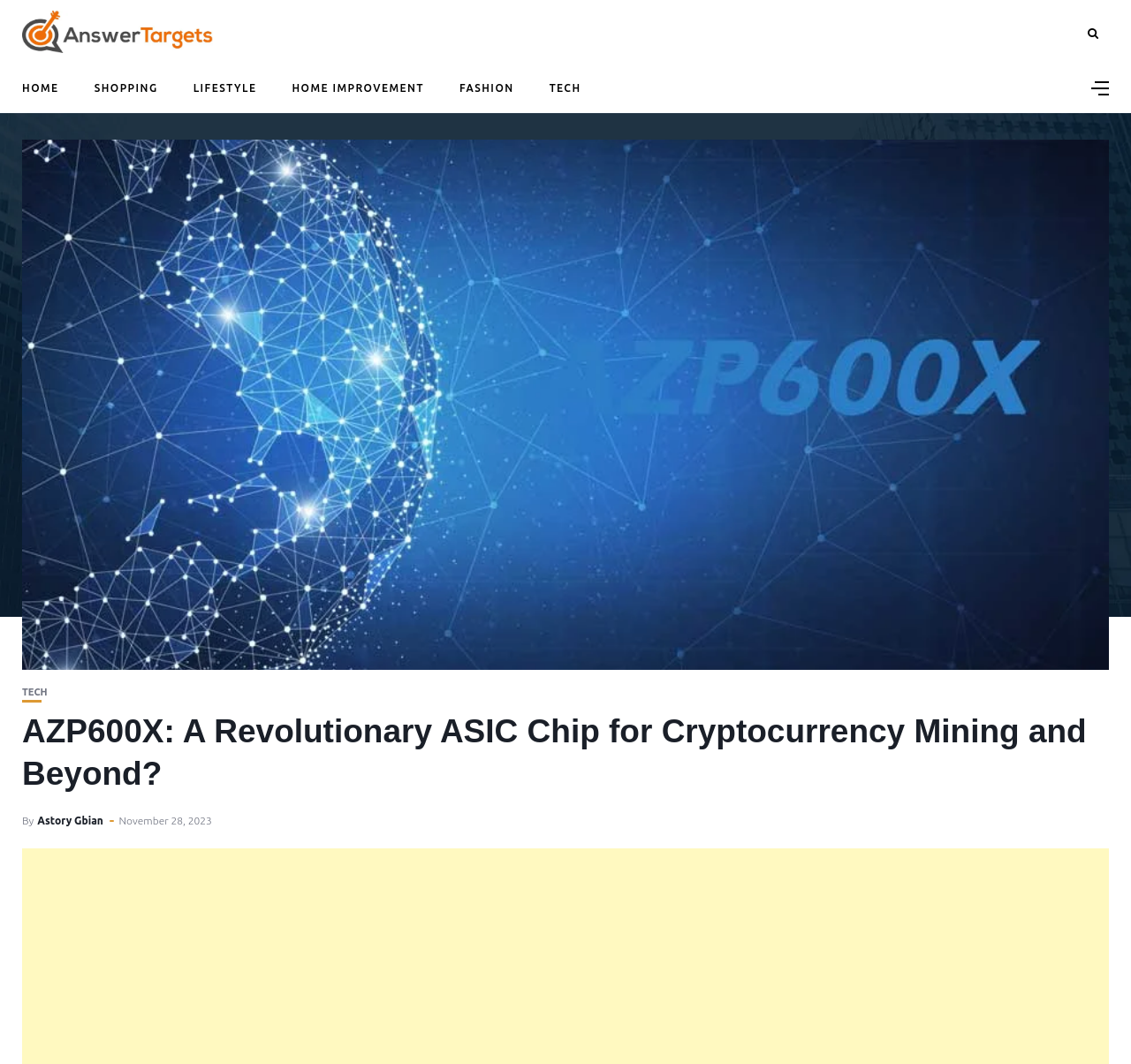Using the provided description Lifestyle, find the bounding box coordinates for the UI element. Provide the coordinates in (top-left x, top-left y, bottom-right x, bottom-right y) format, ensuring all values are between 0 and 1.

[0.171, 0.06, 0.227, 0.105]